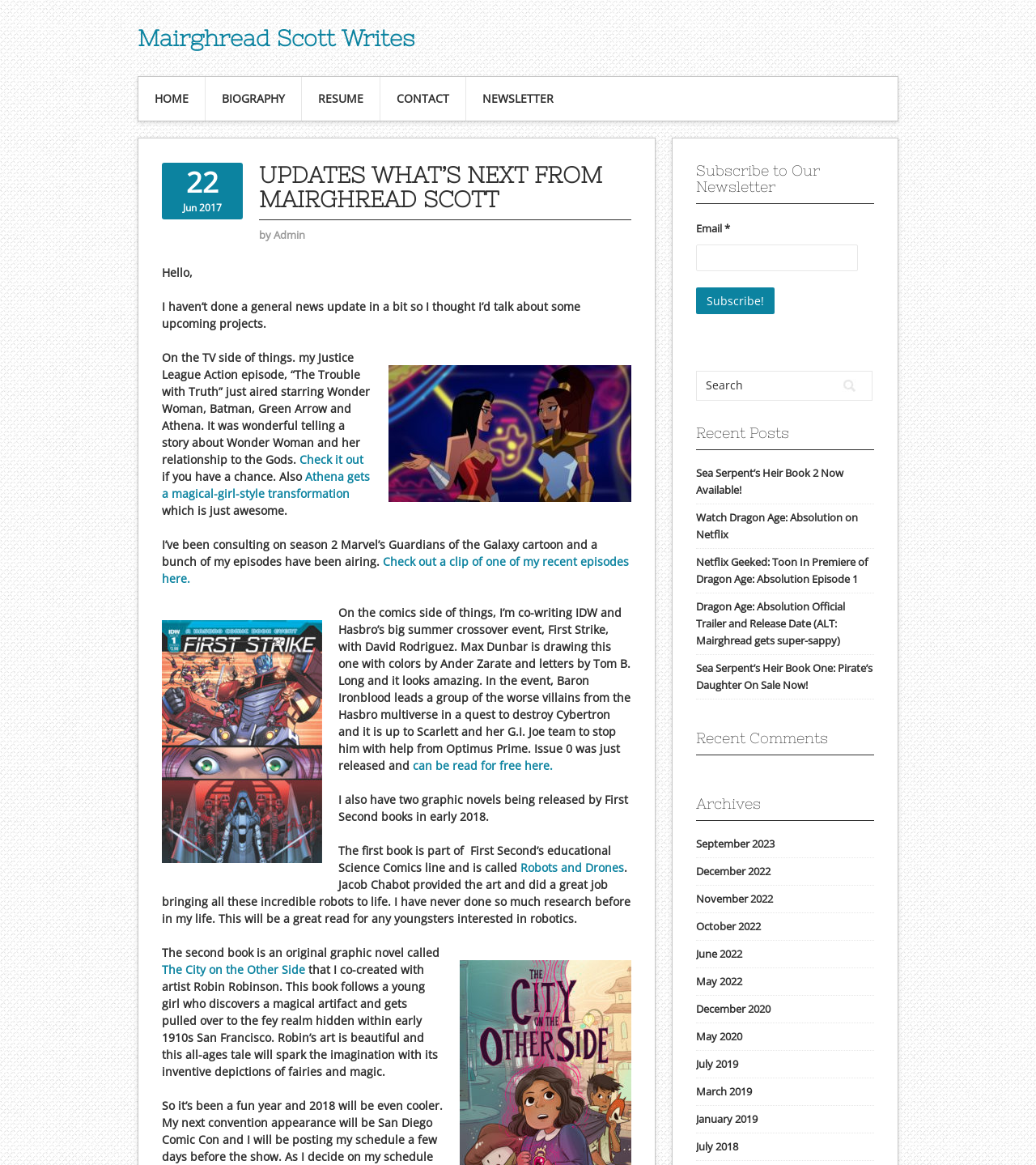Determine the bounding box of the UI component based on this description: "September 2023". The bounding box coordinates should be four float values between 0 and 1, i.e., [left, top, right, bottom].

[0.672, 0.718, 0.748, 0.73]